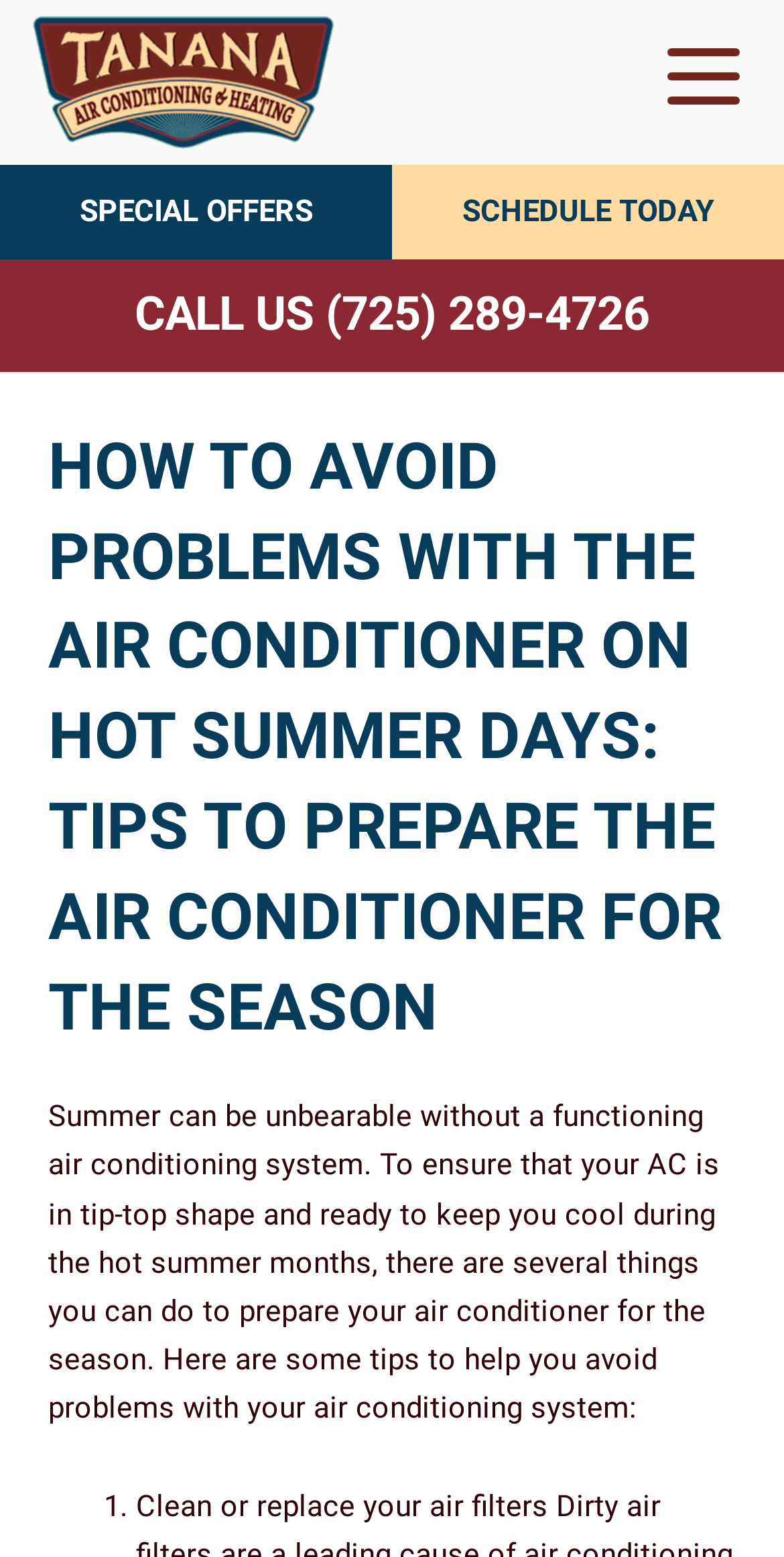Locate the UI element described by alt="Tanana Air Conditioning & Heating" in the provided webpage screenshot. Return the bounding box coordinates in the format (top-left x, top-left y, bottom-right x, bottom-right y), ensuring all values are between 0 and 1.

[0.041, 0.01, 0.426, 0.096]